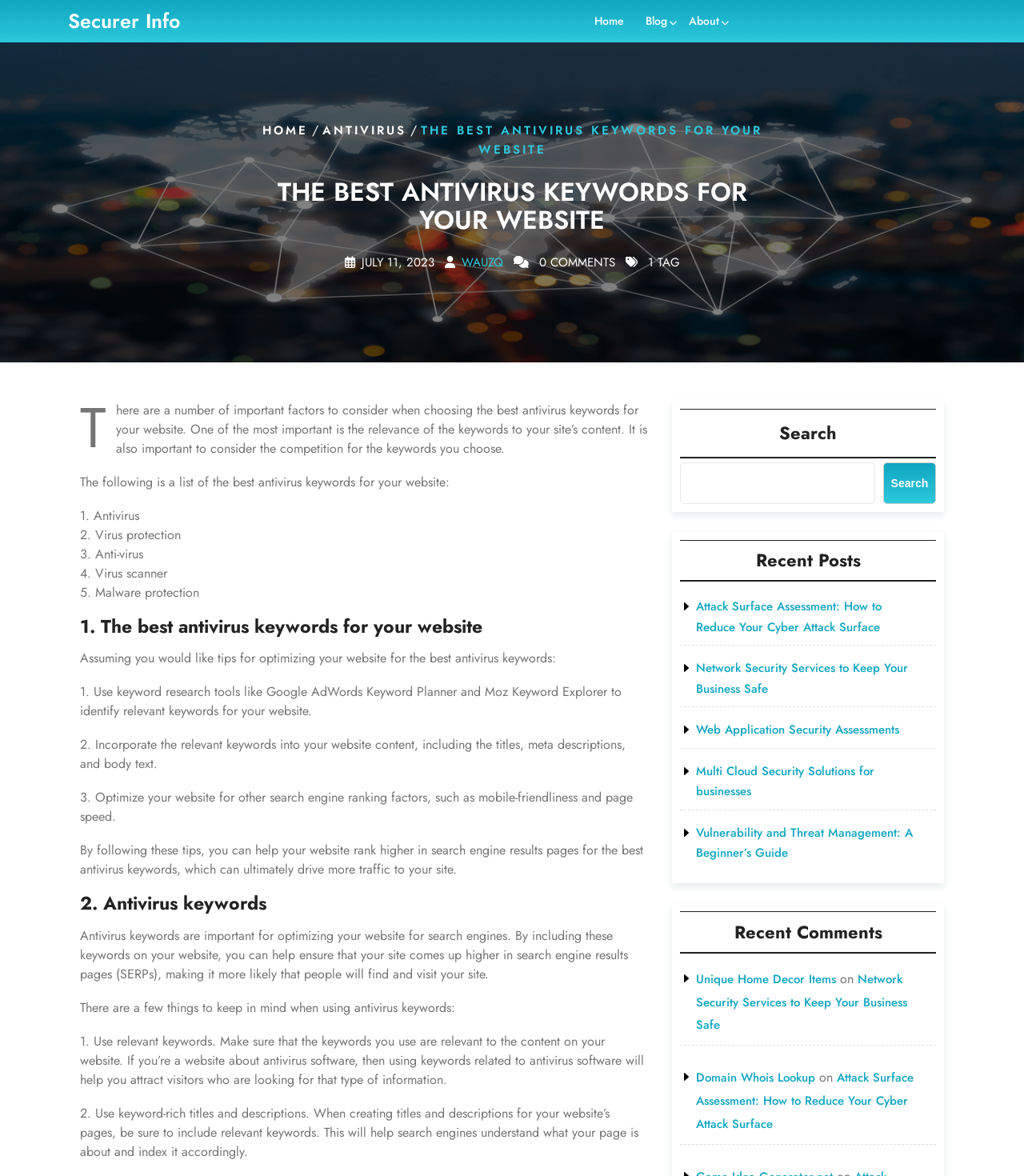Carefully examine the image and provide an in-depth answer to the question: How many antivirus keywords are listed?

I counted the number of antivirus keywords listed in the article by looking at the static text elements with numbers, such as '1. Antivirus', '2. Virus protection', and so on. There are 5 keywords listed in total.